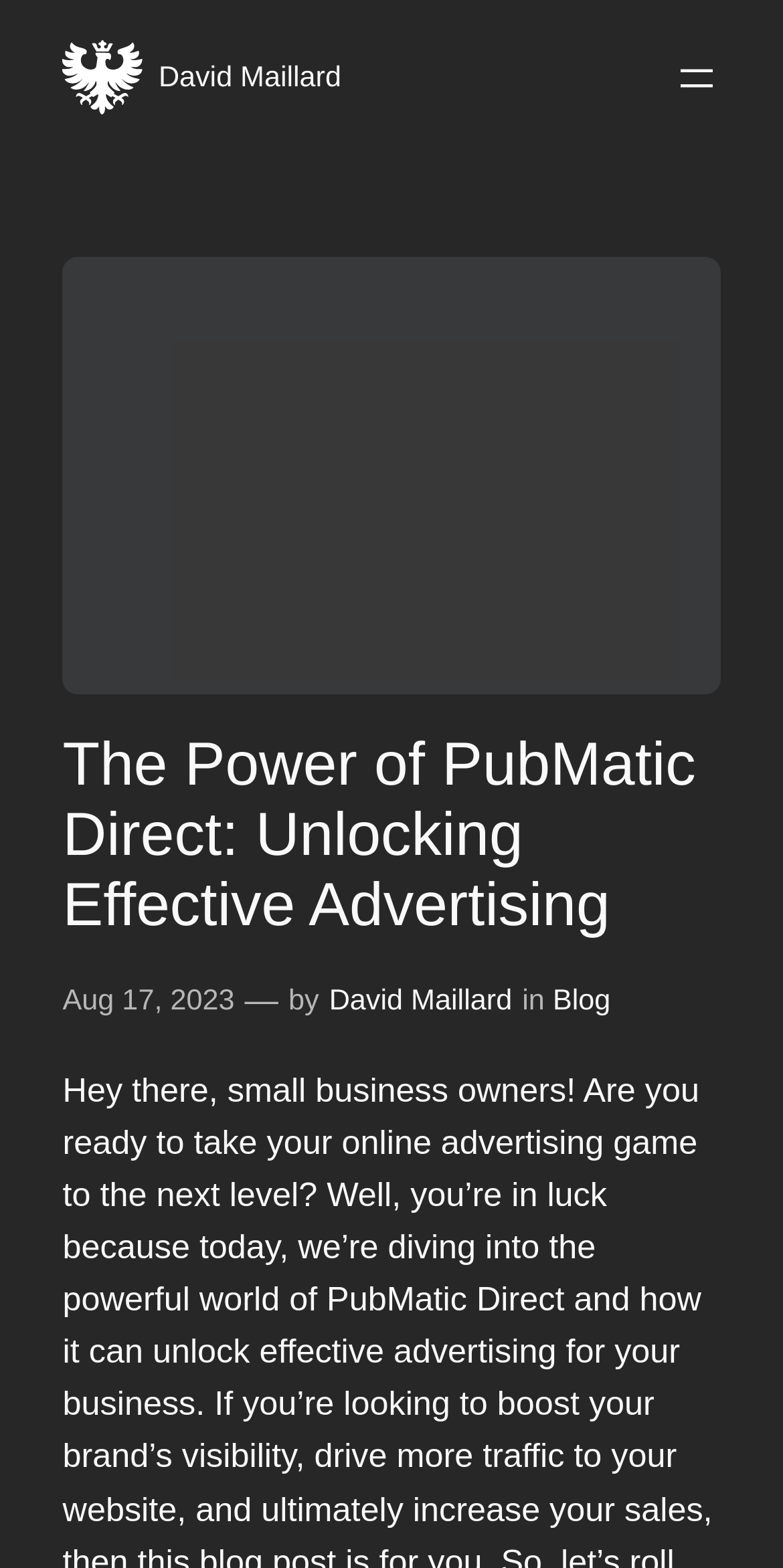How many links are there in the author information section?
Analyze the image and provide a thorough answer to the question.

I counted the number of links in the author information section by looking at the link elements with the text 'David Maillard' and 'Blog', and found that there are three links in total.